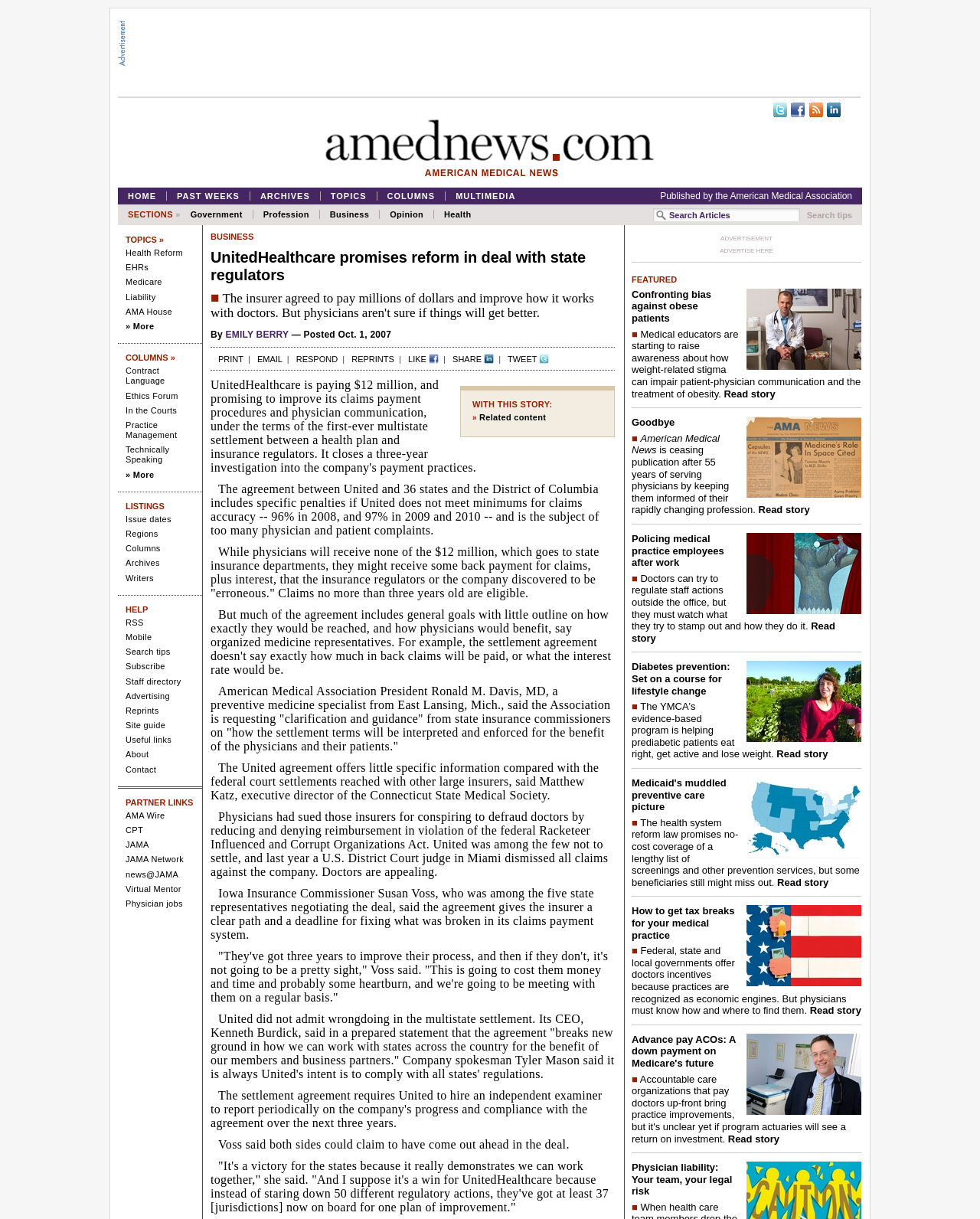Mark the bounding box of the element that matches the following description: "JAMA".

[0.12, 0.689, 0.198, 0.697]